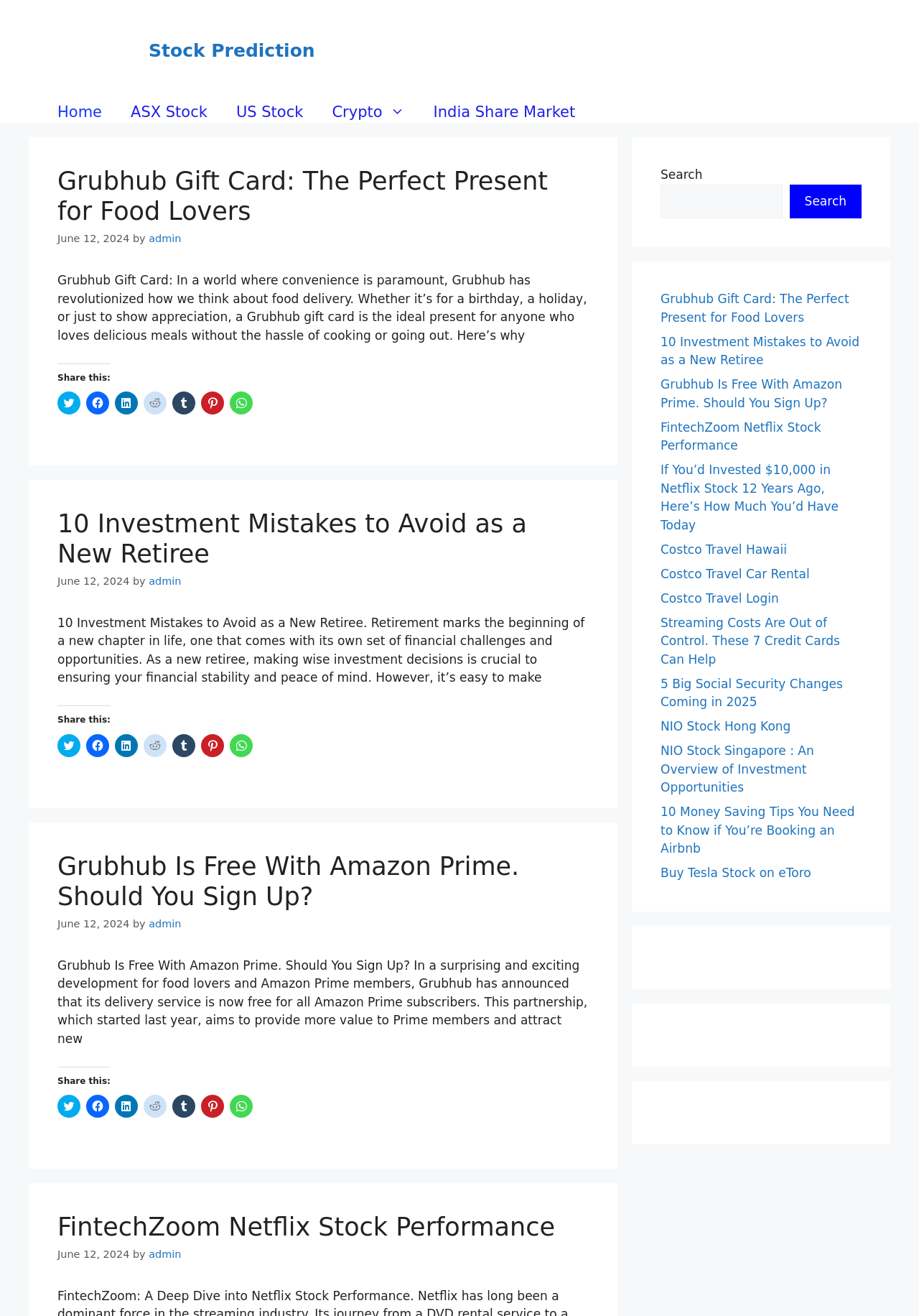Please find the bounding box coordinates of the clickable region needed to complete the following instruction: "Search for something". The bounding box coordinates must consist of four float numbers between 0 and 1, i.e., [left, top, right, bottom].

[0.719, 0.14, 0.851, 0.166]